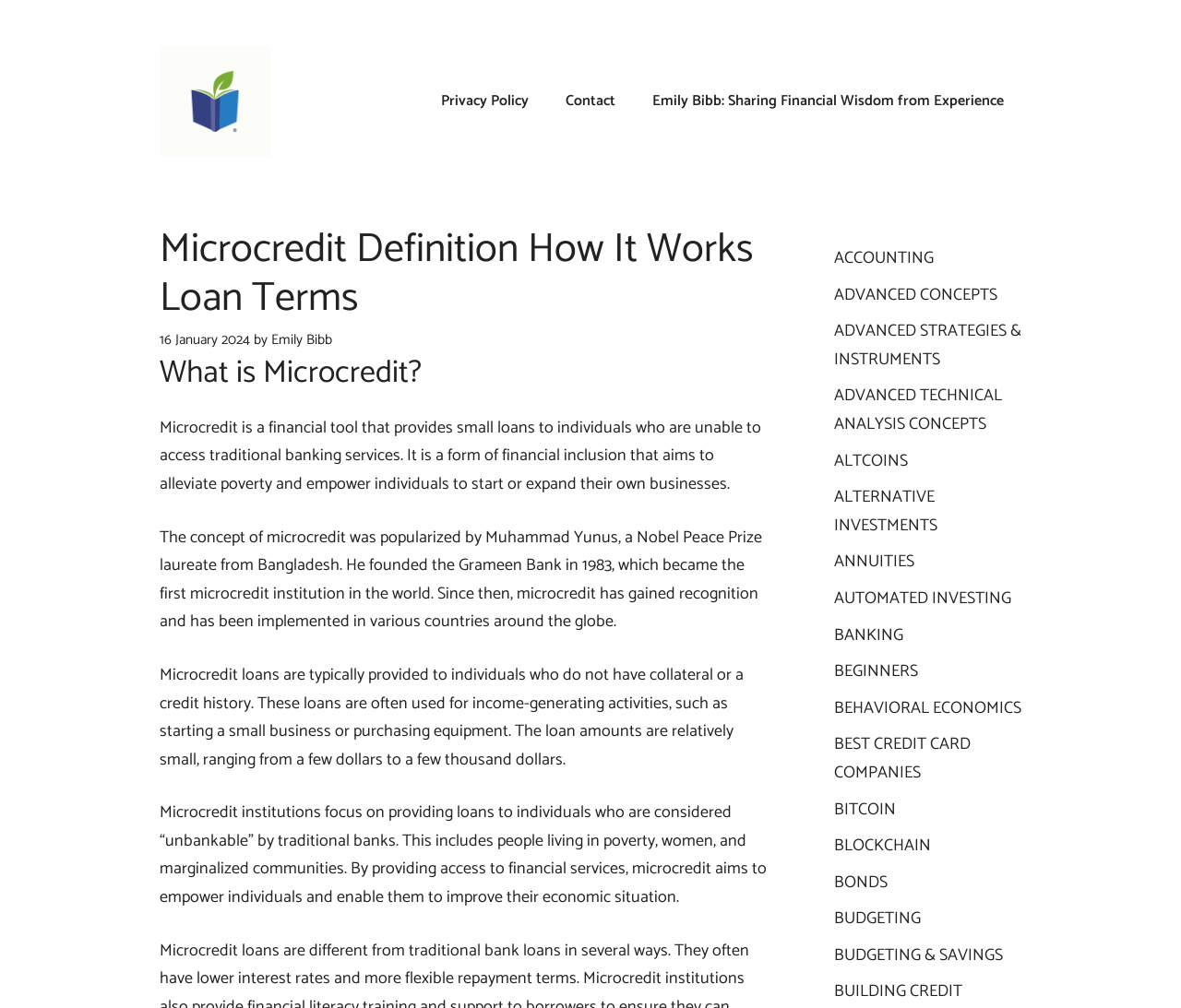Please provide a comprehensive response to the question based on the details in the image: What is microcredit?

Microcredit is a financial tool that provides small loans to individuals who are unable to access traditional banking services. It is a form of financial inclusion that aims to alleviate poverty and empower individuals to start or expand their own businesses.